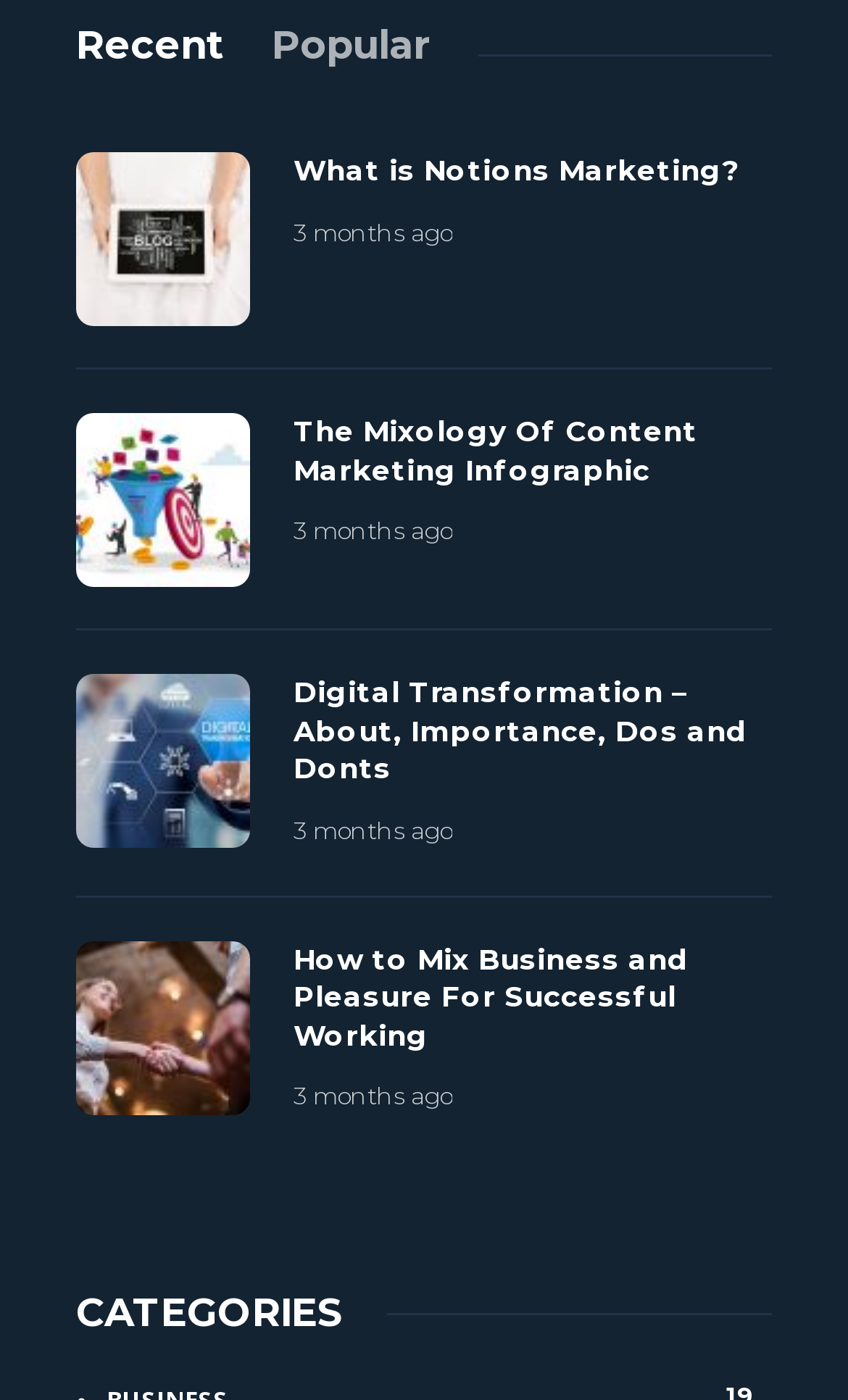Using the information in the image, give a detailed answer to the following question: What type of content is displayed on this webpage?

Based on the webpage structure, it appears to be a blog or article listing page, with multiple links to individual posts, each with a heading and a timestamp.